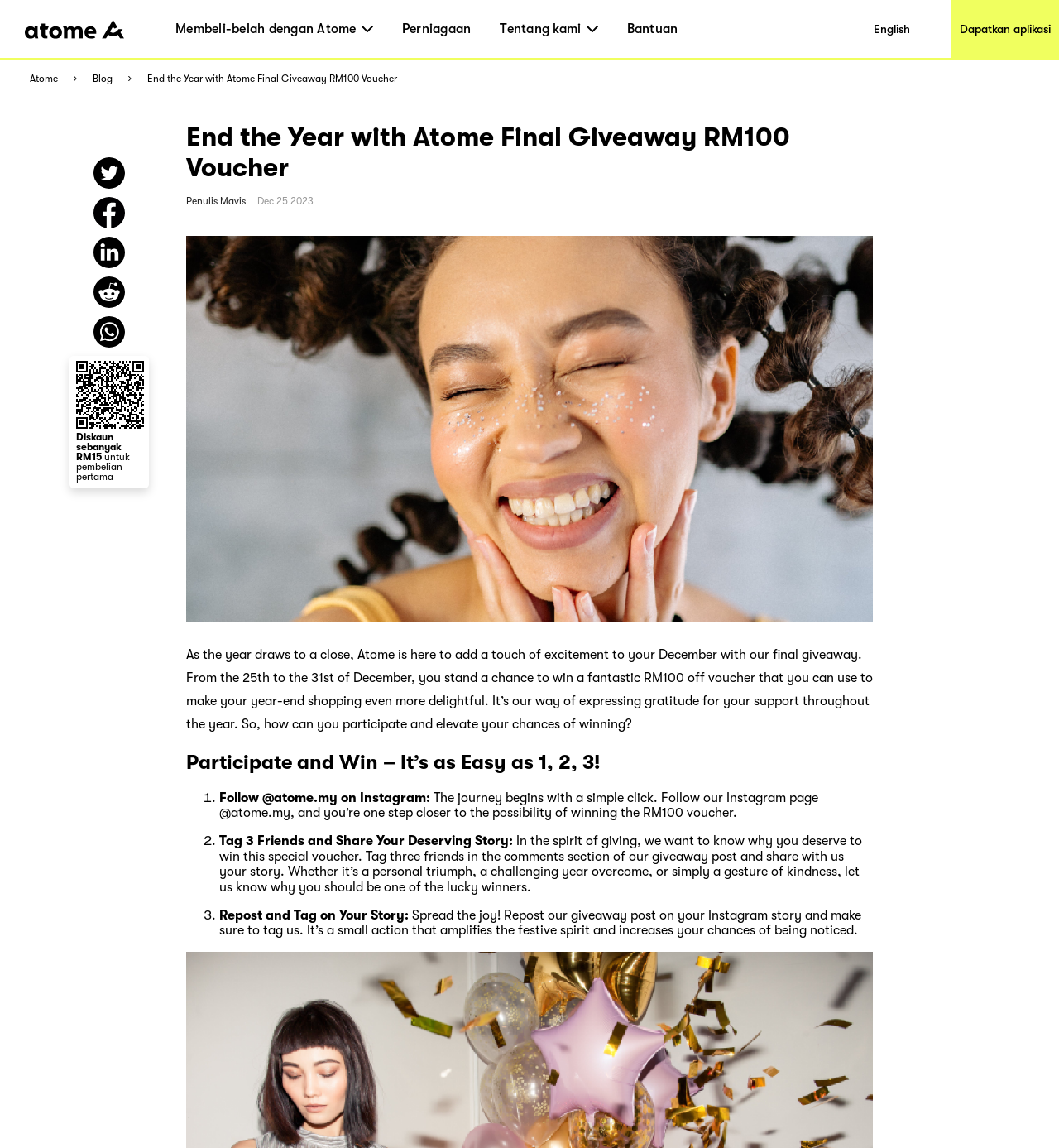Specify the bounding box coordinates of the region I need to click to perform the following instruction: "Click on Atome's Instagram link". The coordinates must be four float numbers in the range of 0 to 1, i.e., [left, top, right, bottom].

[0.207, 0.688, 0.406, 0.701]